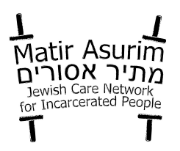Please respond in a single word or phrase: 
What values does the organization's design emphasize?

Compassion and care